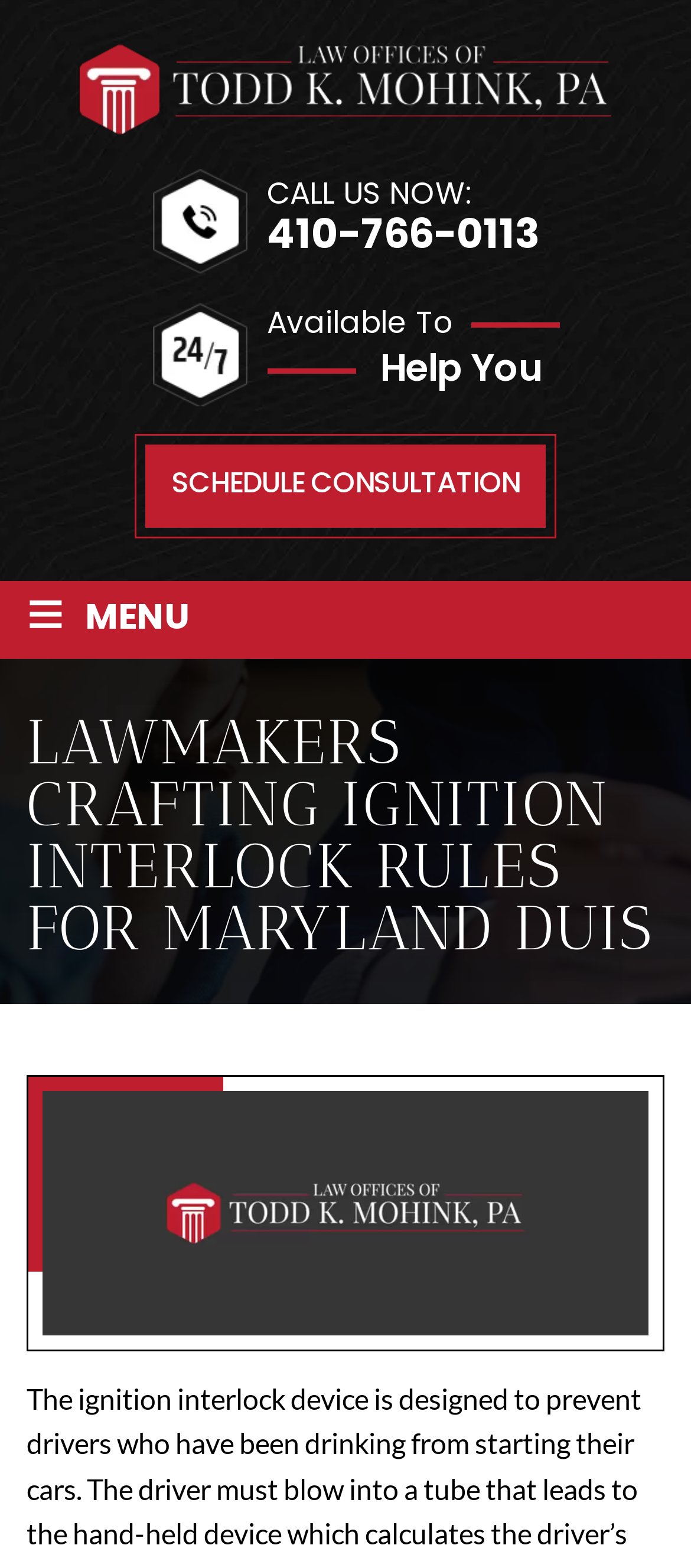Give a complete and precise description of the webpage's appearance.

The webpage appears to be a law firm's webpage, specifically discussing ignition interlock rules for Maryland DUIs. At the top left corner, there is a logo image of "Law Offices of Todd K. Mohink, PA" with a corresponding link. 

Below the logo, there is a prominent call-to-action section. It starts with the text "CALL US NOW:" followed by a phone number "410-766-0113" in a link format. To the right of the phone number, there are two lines of text, "Available To" and "Help You", which seem to be part of a slogan or a tagline.

On the left side of the page, there is a button or a link labeled "SCHEDULE CONSULTATION". Above this button, there is a hamburger menu icon "≡" and a "MENU" text, indicating a navigation menu.

The main content of the page is headed by a large heading "LAWMAKERS CRAFTING IGNITION INTERLOCK RULES FOR MARYLAND DUIS", which takes up most of the page's width.